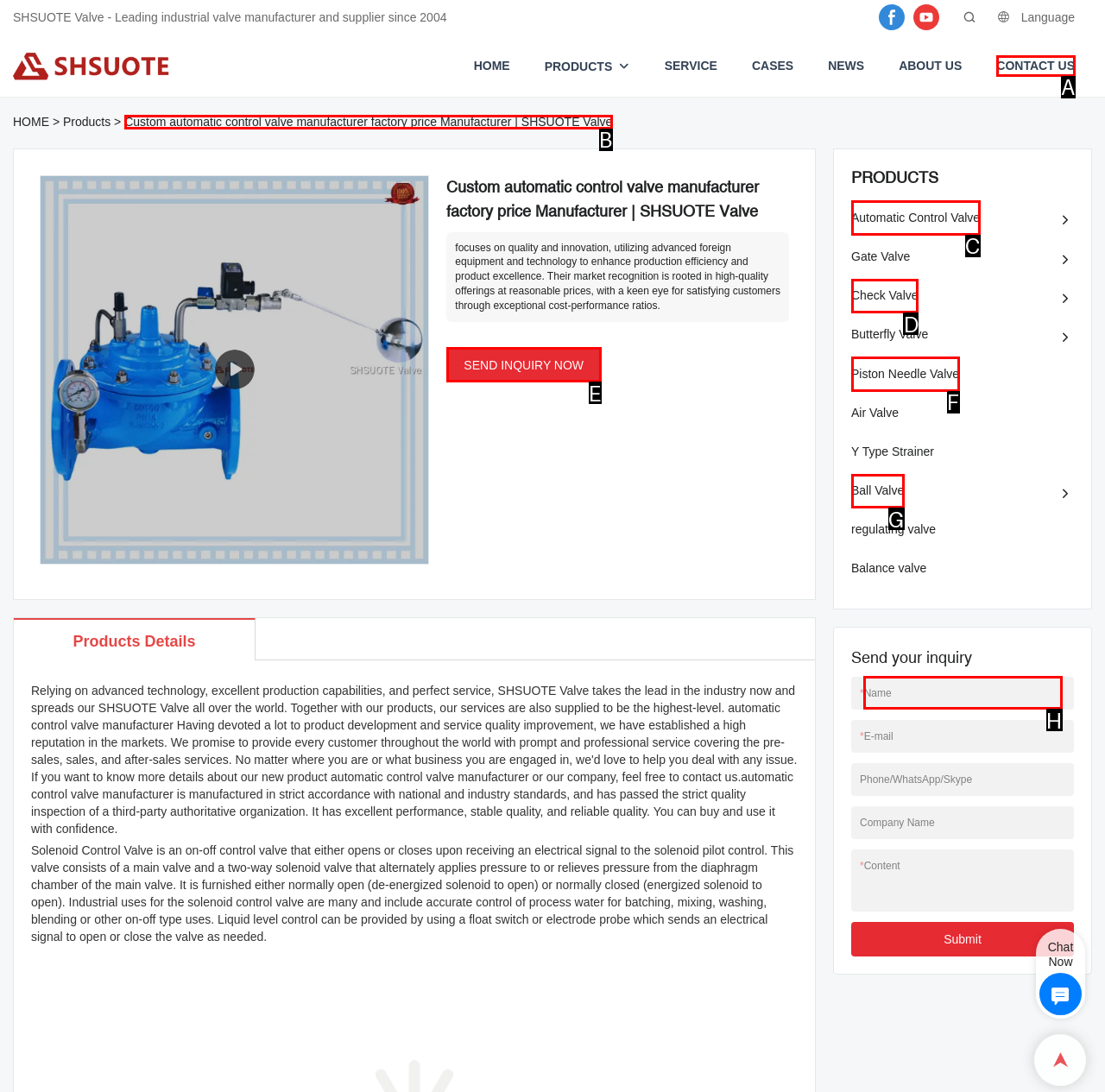Identify the correct lettered option to click in order to perform this task: Click the SEND INQUIRY NOW link. Respond with the letter.

E